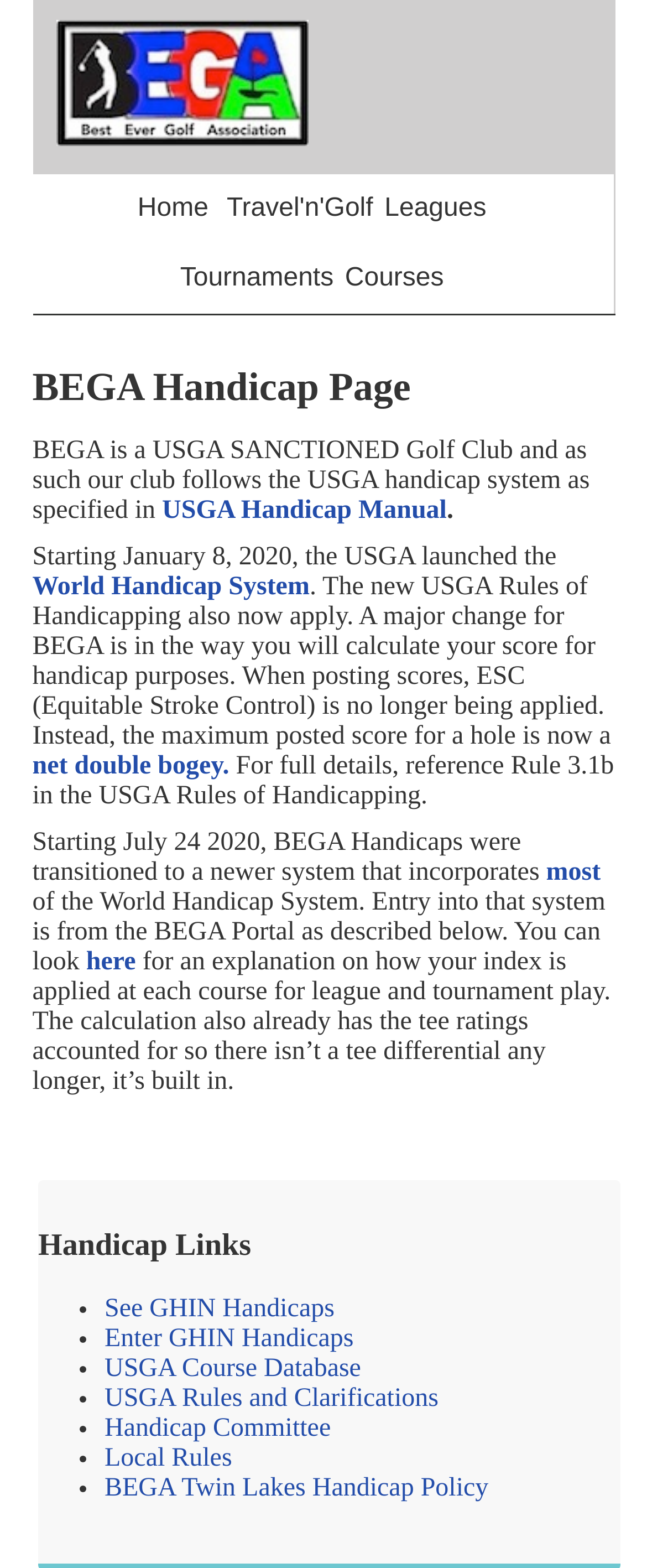What is the purpose of the Handicap Committee?
Look at the image and respond with a one-word or short-phrase answer.

Not specified